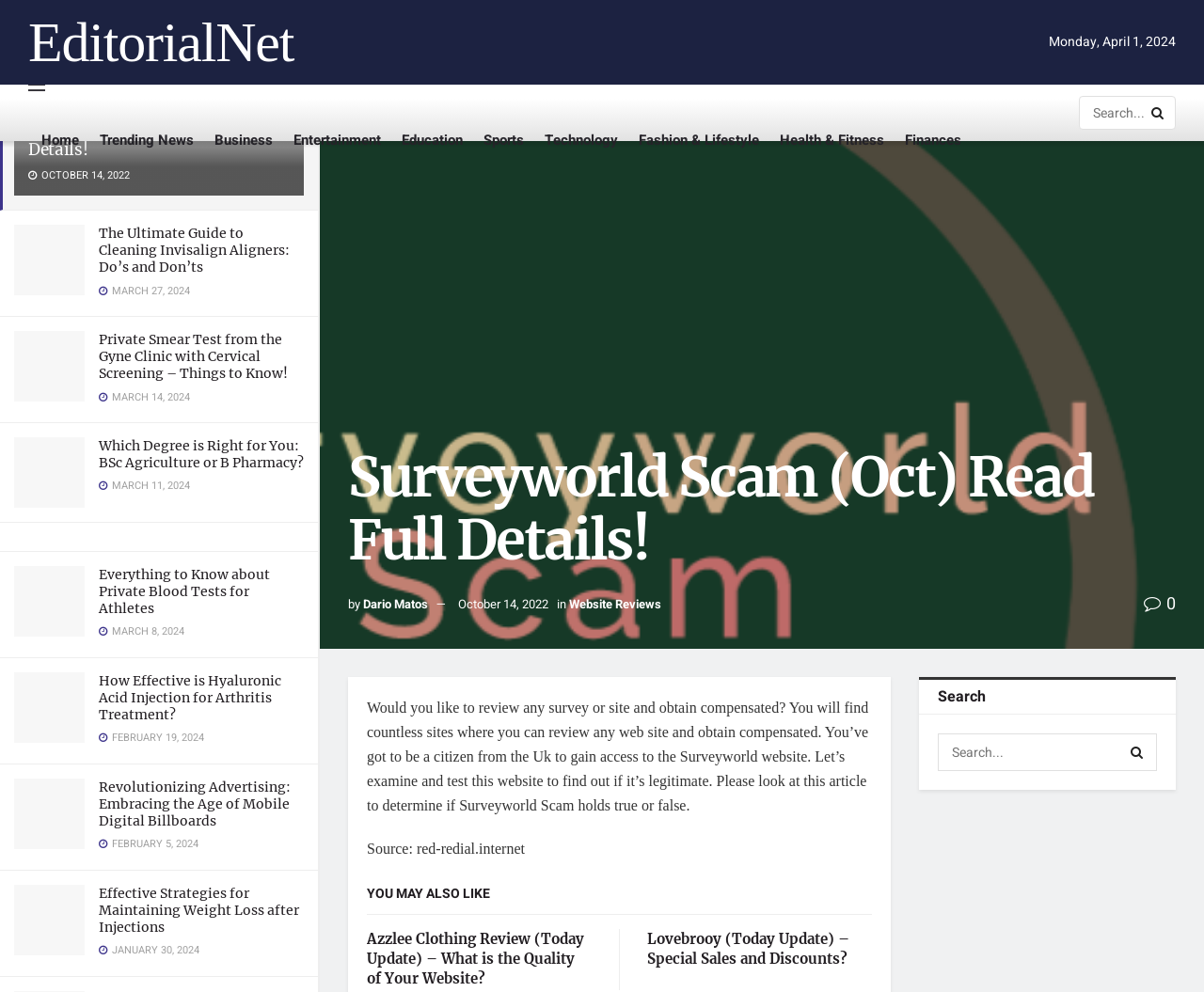Given the element description "October 14, 2022" in the screenshot, predict the bounding box coordinates of that UI element.

[0.38, 0.6, 0.455, 0.618]